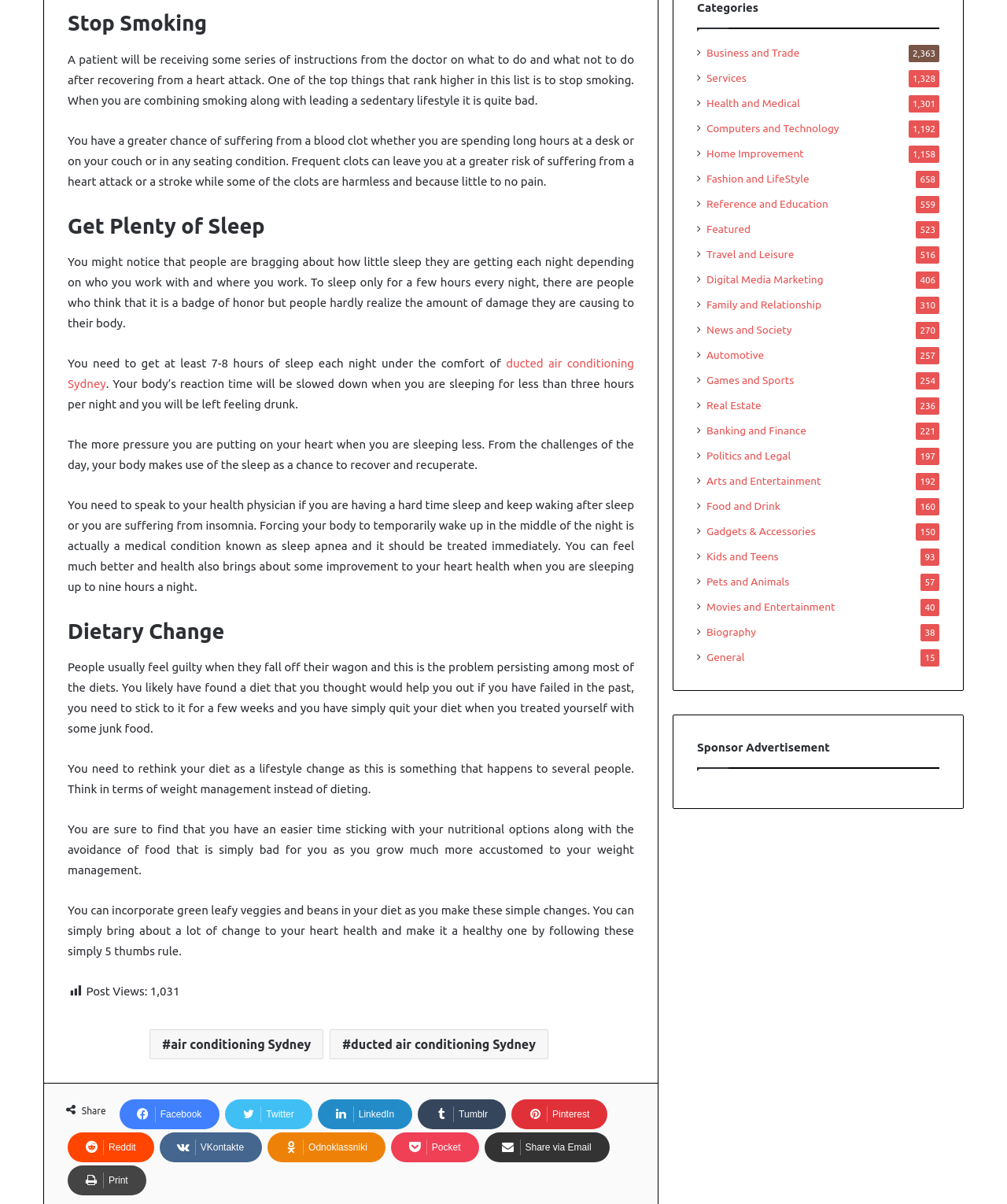What is the first instruction given to a patient after a heart attack?
Answer with a single word or short phrase according to what you see in the image.

Stop Smoking